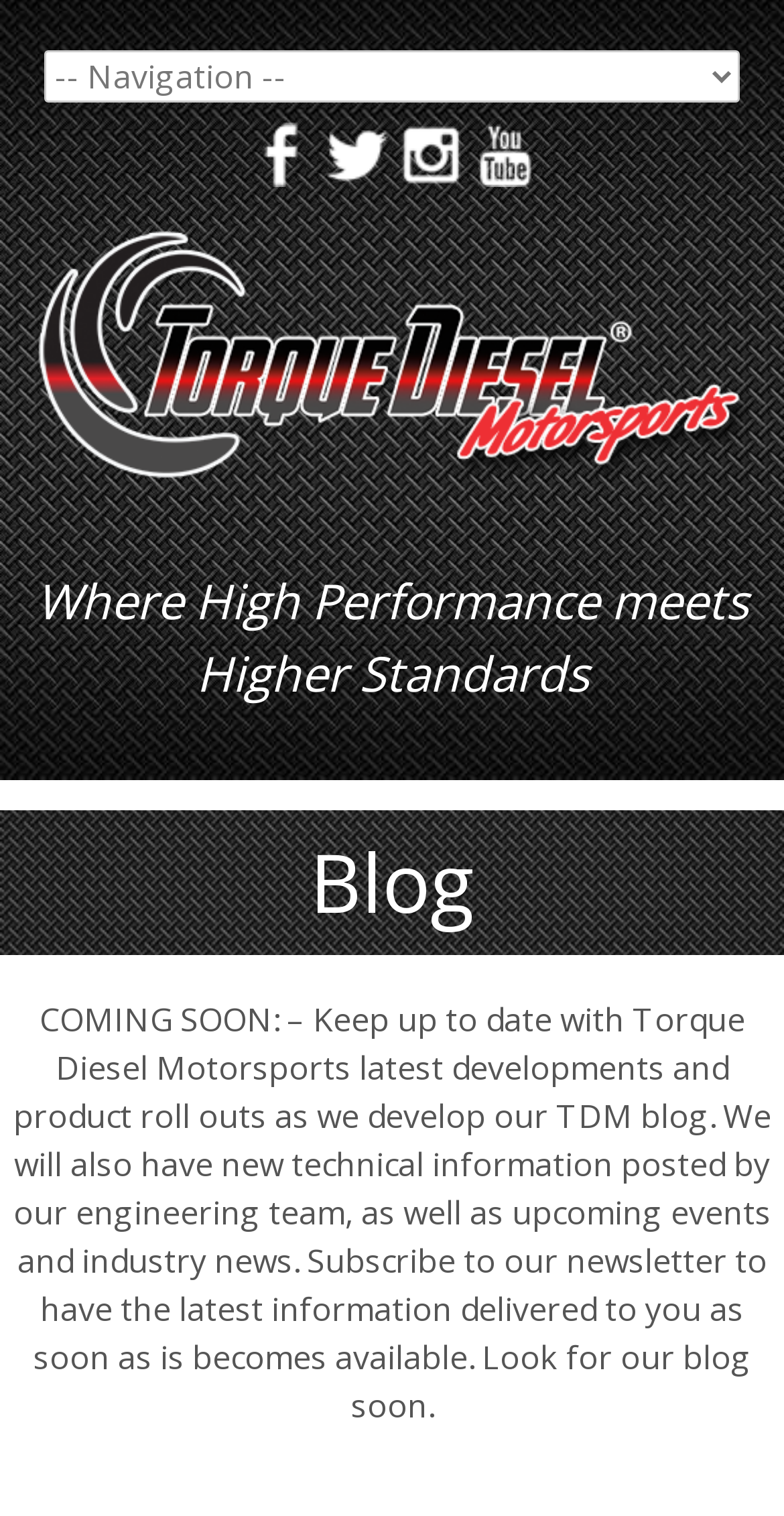Determine the bounding box coordinates in the format (top-left x, top-left y, bottom-right x, bottom-right y). Ensure all values are floating point numbers between 0 and 1. Identify the bounding box of the UI element described by: alt="Torque Diesel"

[0.038, 0.139, 0.962, 0.333]